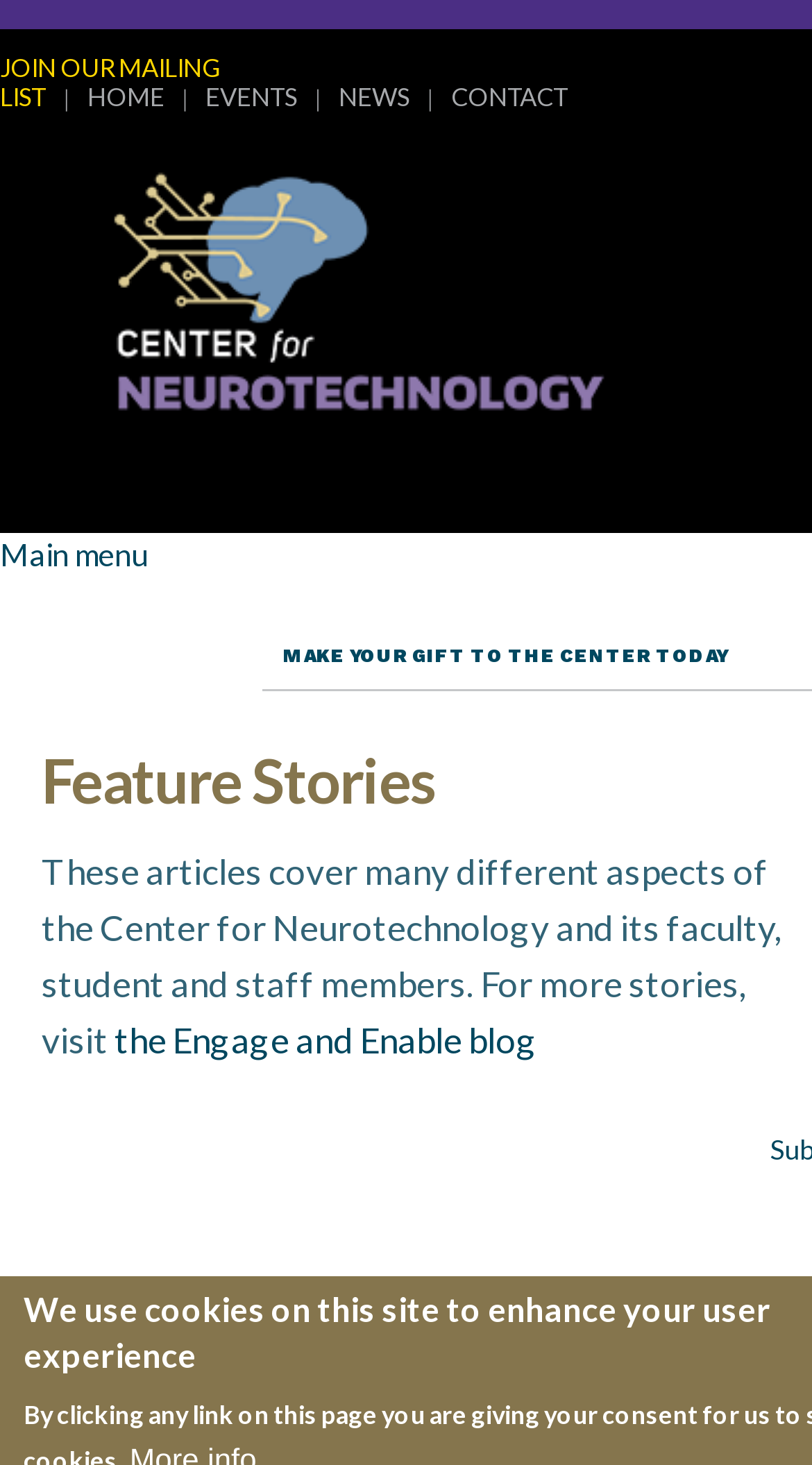Please analyze the image and give a detailed answer to the question:
What is the name of the blog mentioned on the webpage?

I found the name of the blog by reading the static text element that mentions visiting the blog for more stories, and the link text that follows is 'the Engage and Enable blog'.